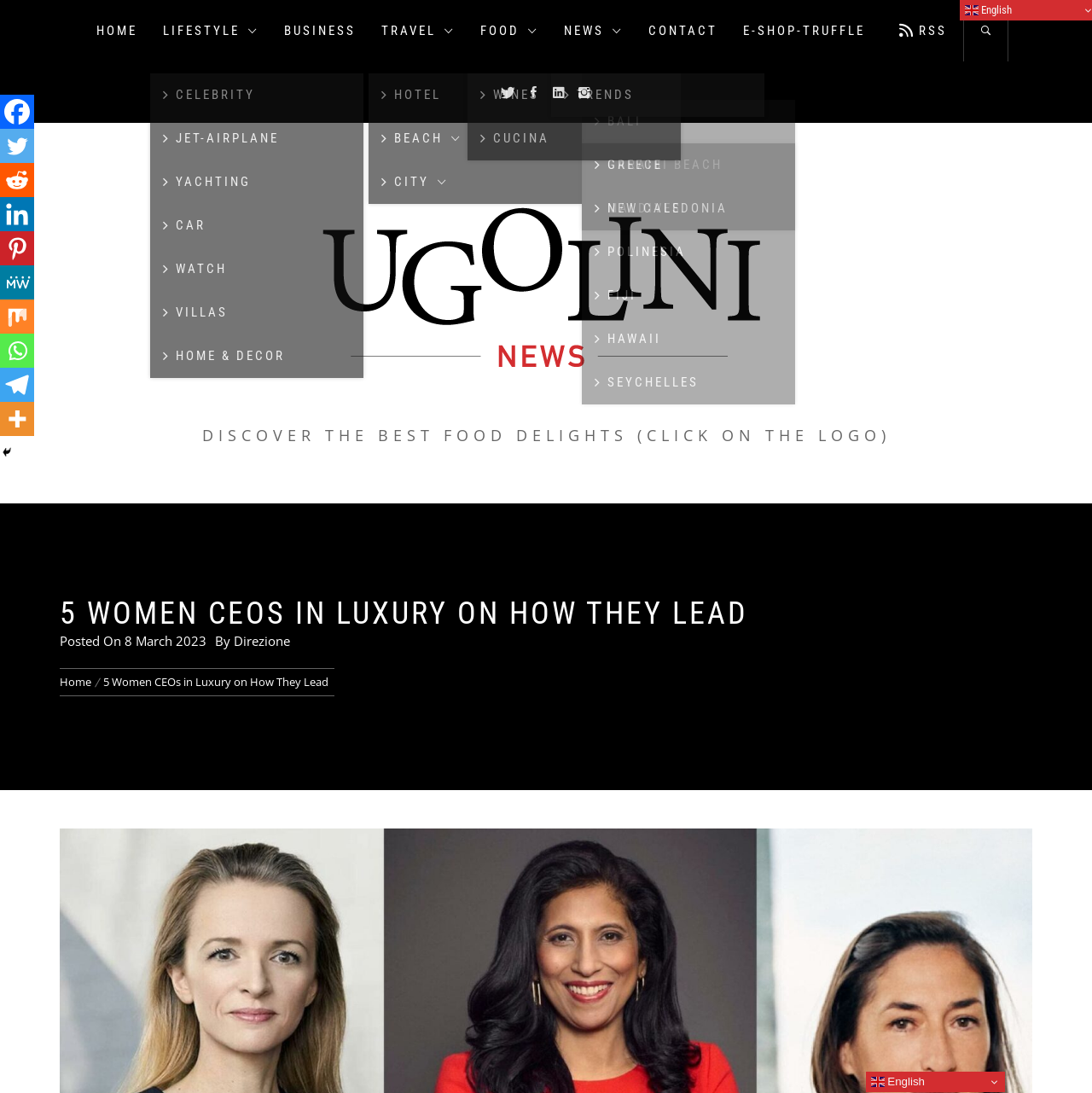Determine the bounding box coordinates of the region that needs to be clicked to achieve the task: "check the latest news".

[0.504, 0.0, 0.582, 0.056]